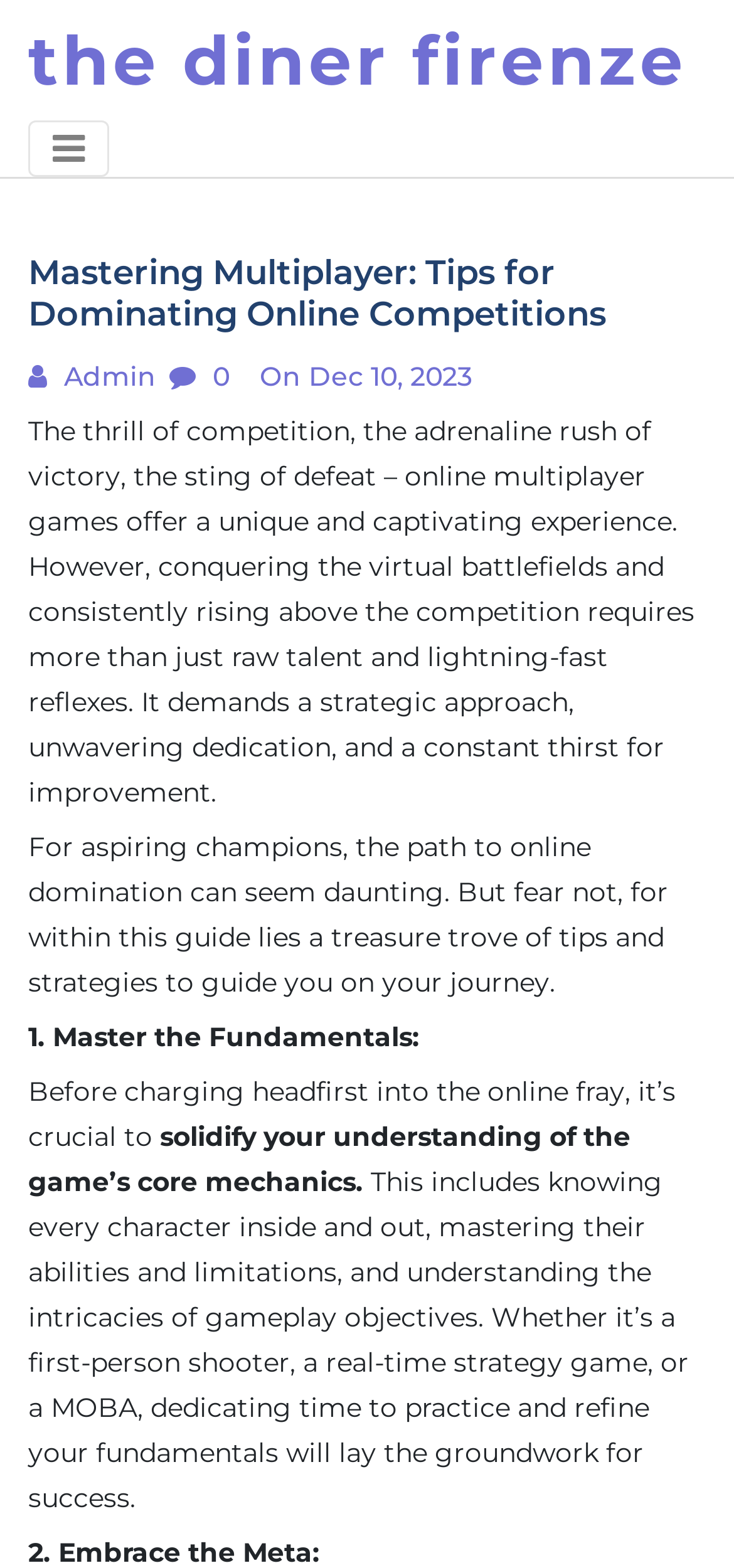Provide a single word or phrase answer to the question: 
What is the tone of the article?

Encouraging